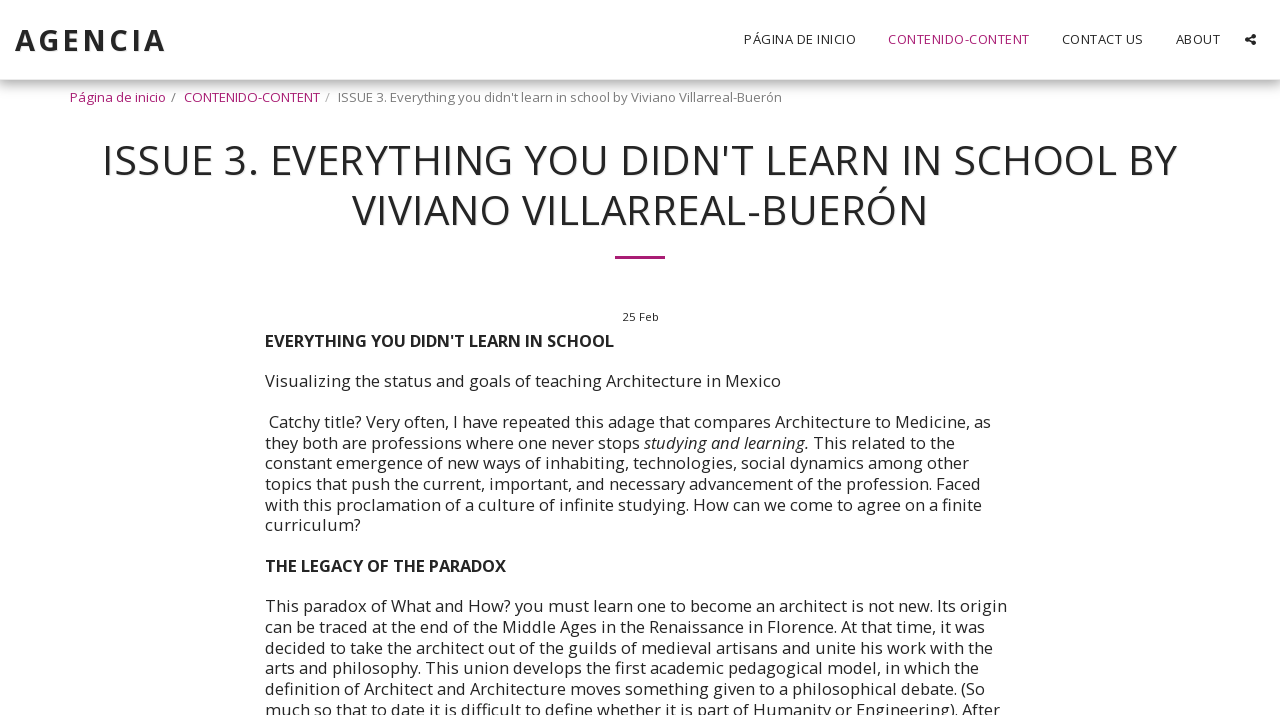Identify and provide the text of the main header on the webpage.

ISSUE 3. EVERYTHING YOU DIDN'T LEARN IN SCHOOL BY VIVIANO VILLARREAL-BUERÓN